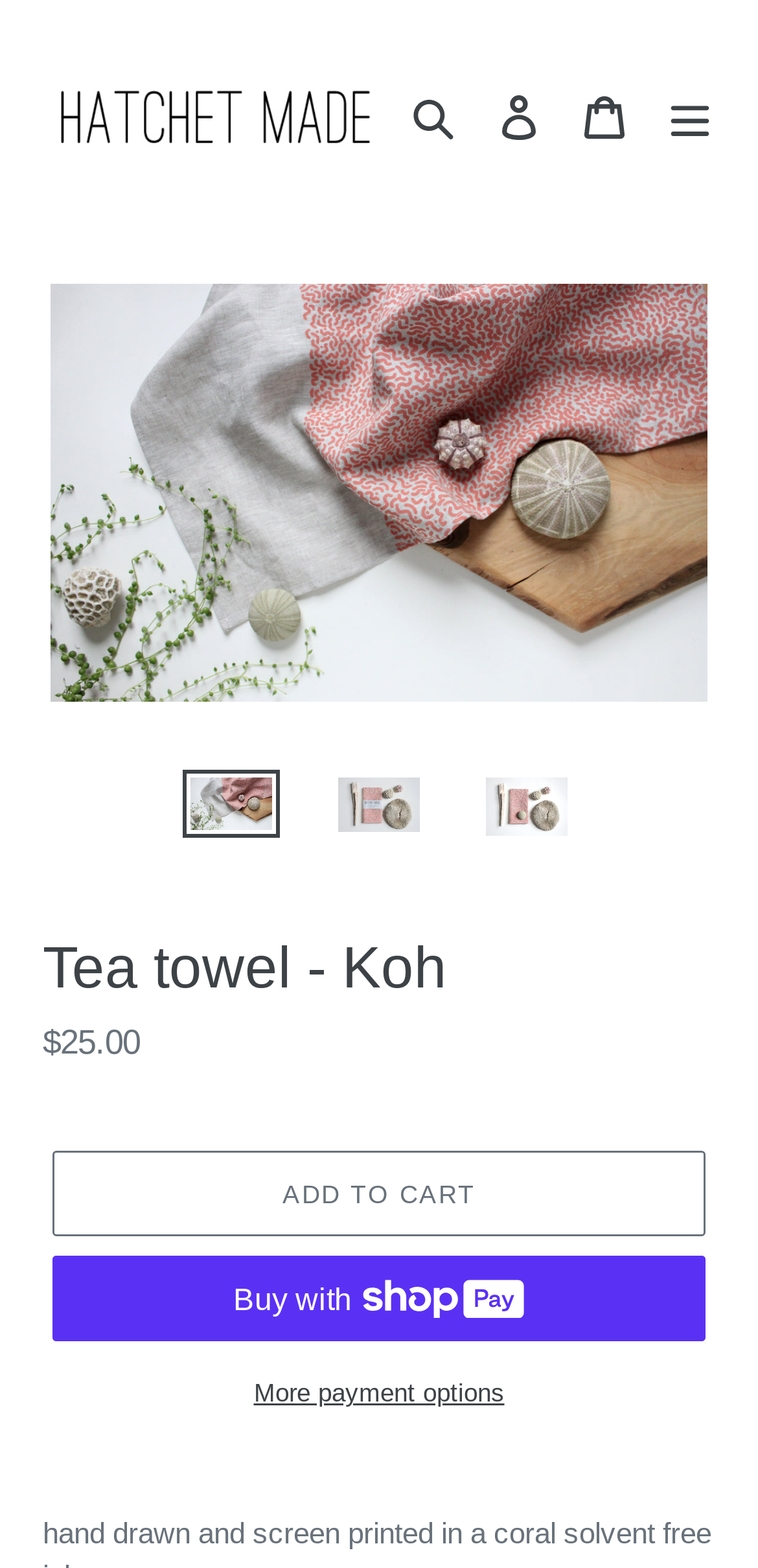Locate the bounding box coordinates of the clickable area to execute the instruction: "Click the 'Cart' link". Provide the coordinates as four float numbers between 0 and 1, represented as [left, top, right, bottom].

[0.741, 0.047, 0.854, 0.101]